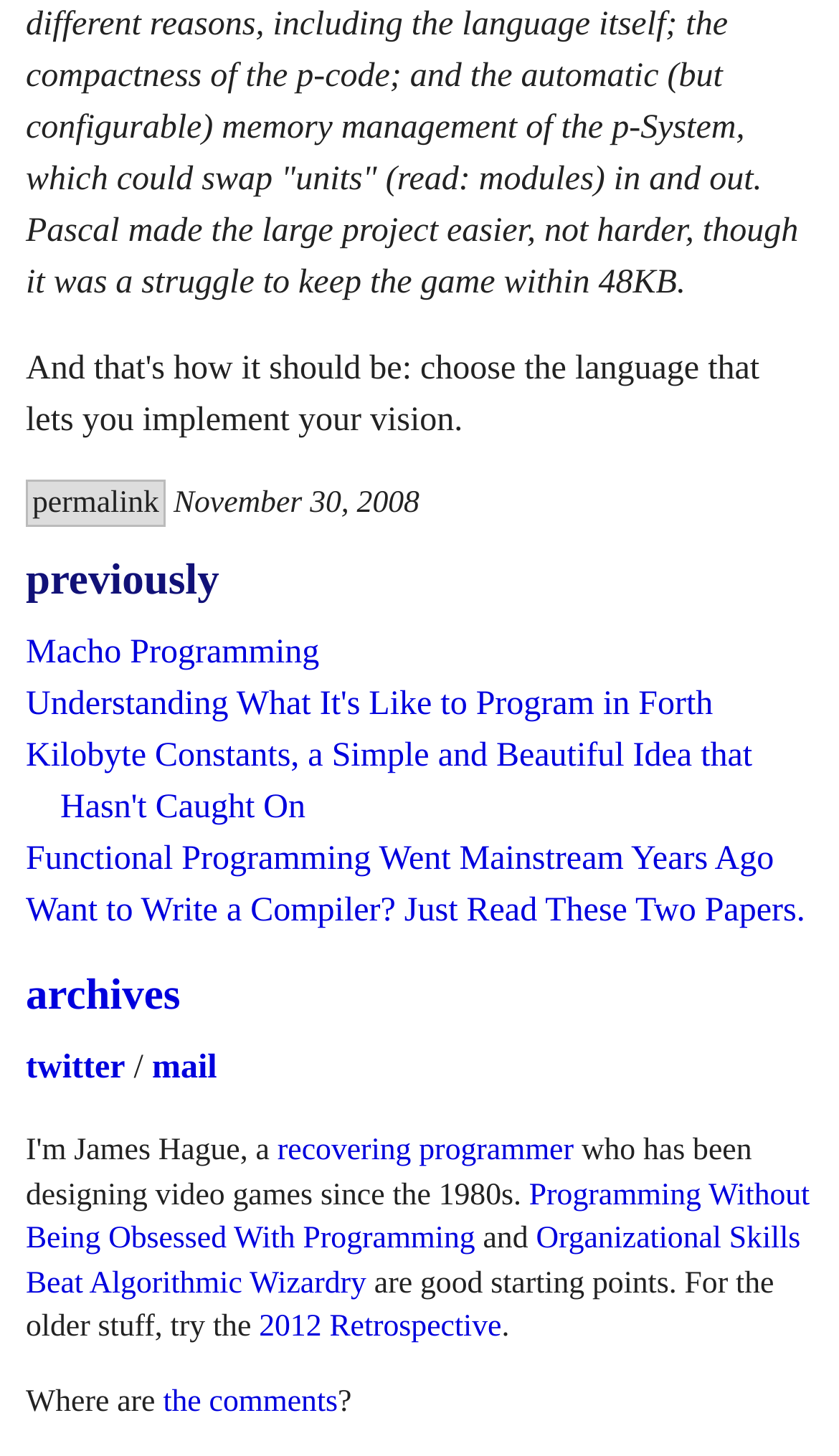Please determine the bounding box coordinates for the element that should be clicked to follow these instructions: "Click on Bureau Veritas".

None